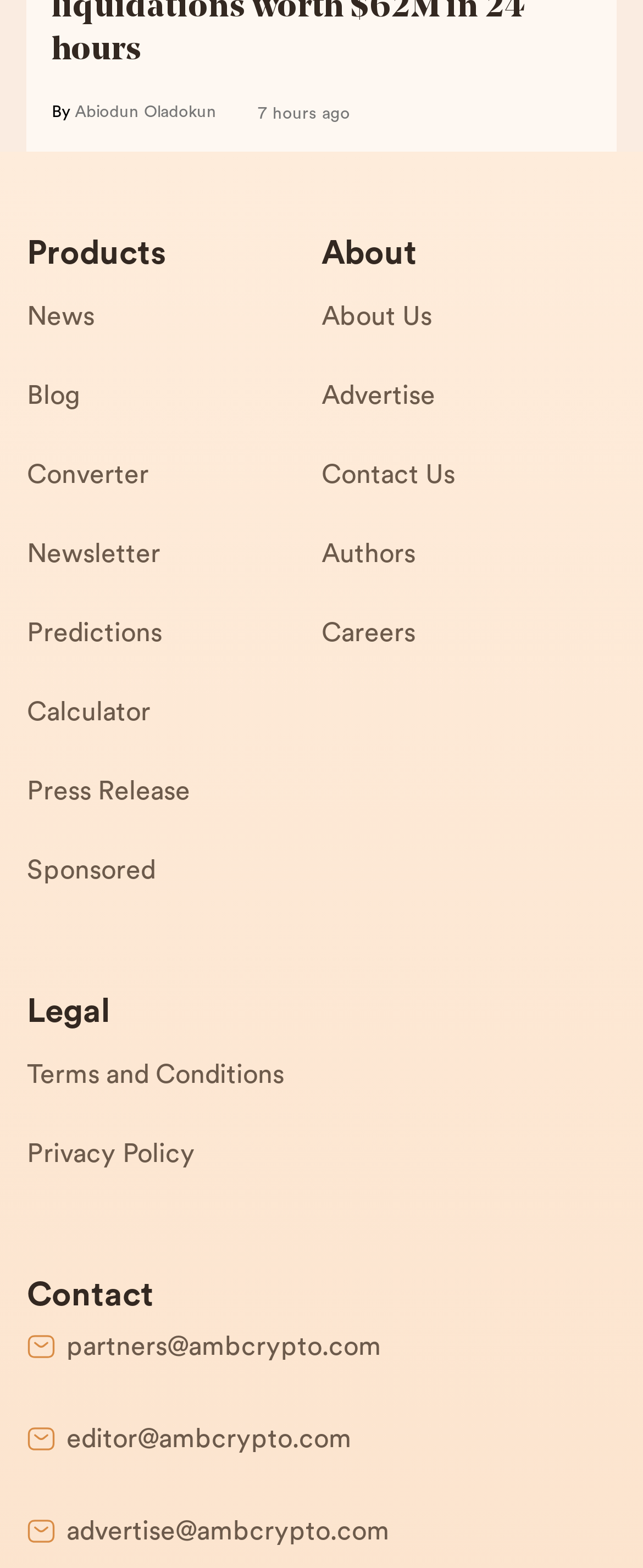Please identify the bounding box coordinates of the clickable area that will allow you to execute the instruction: "Visit the Converter page".

[0.042, 0.288, 0.5, 0.338]